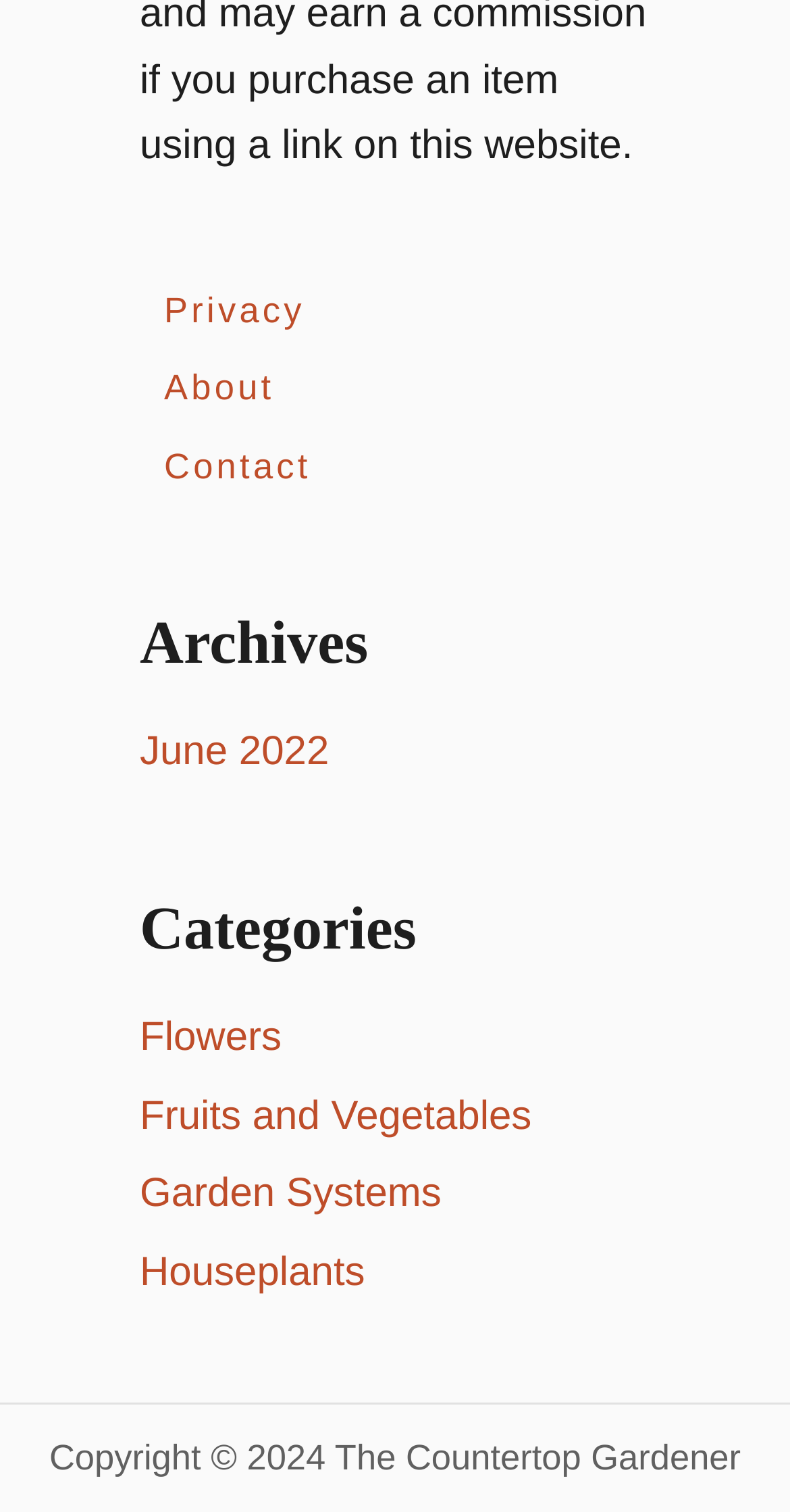Please find the bounding box coordinates of the element that you should click to achieve the following instruction: "view archives". The coordinates should be presented as four float numbers between 0 and 1: [left, top, right, bottom].

[0.177, 0.394, 0.823, 0.46]